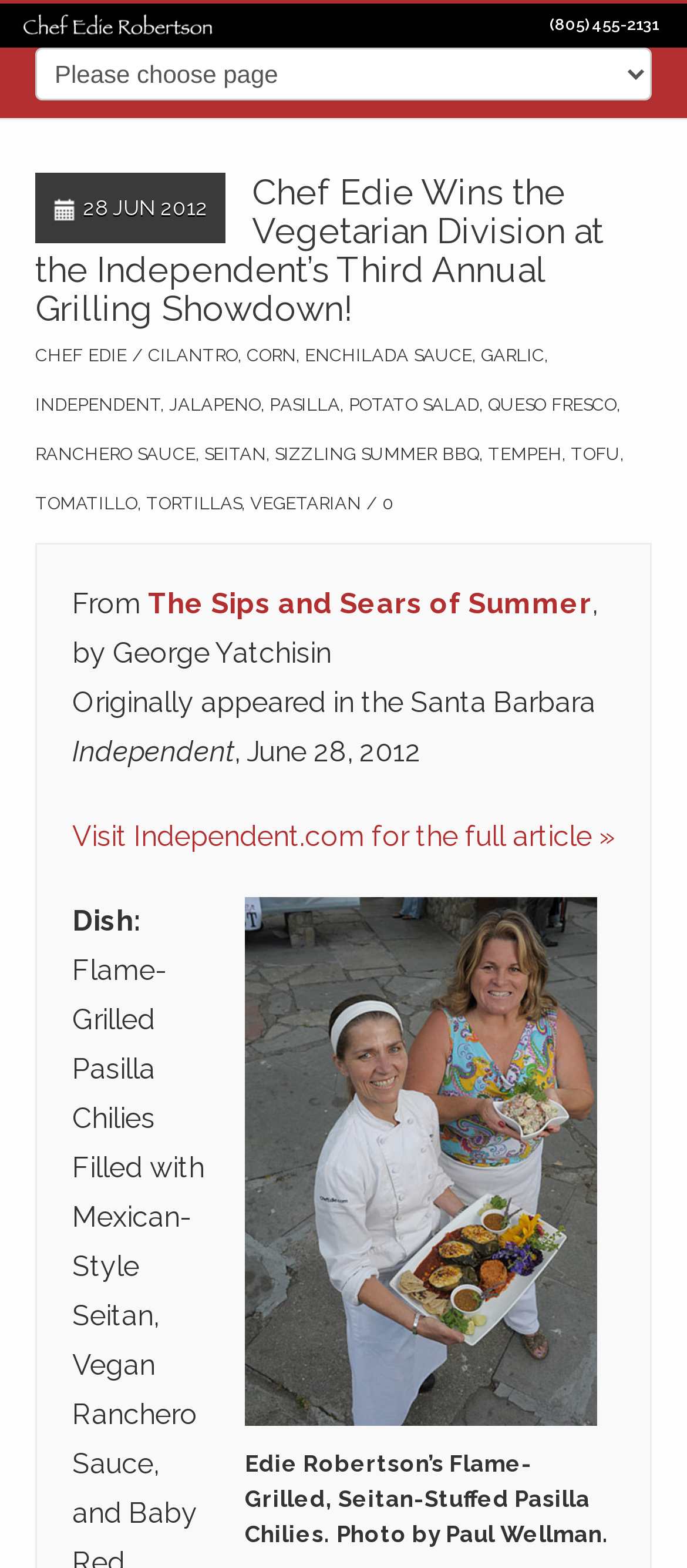Specify the bounding box coordinates of the area to click in order to follow the given instruction: "Read the article 'The Sips and Sears of Summer'."

[0.215, 0.374, 0.862, 0.396]